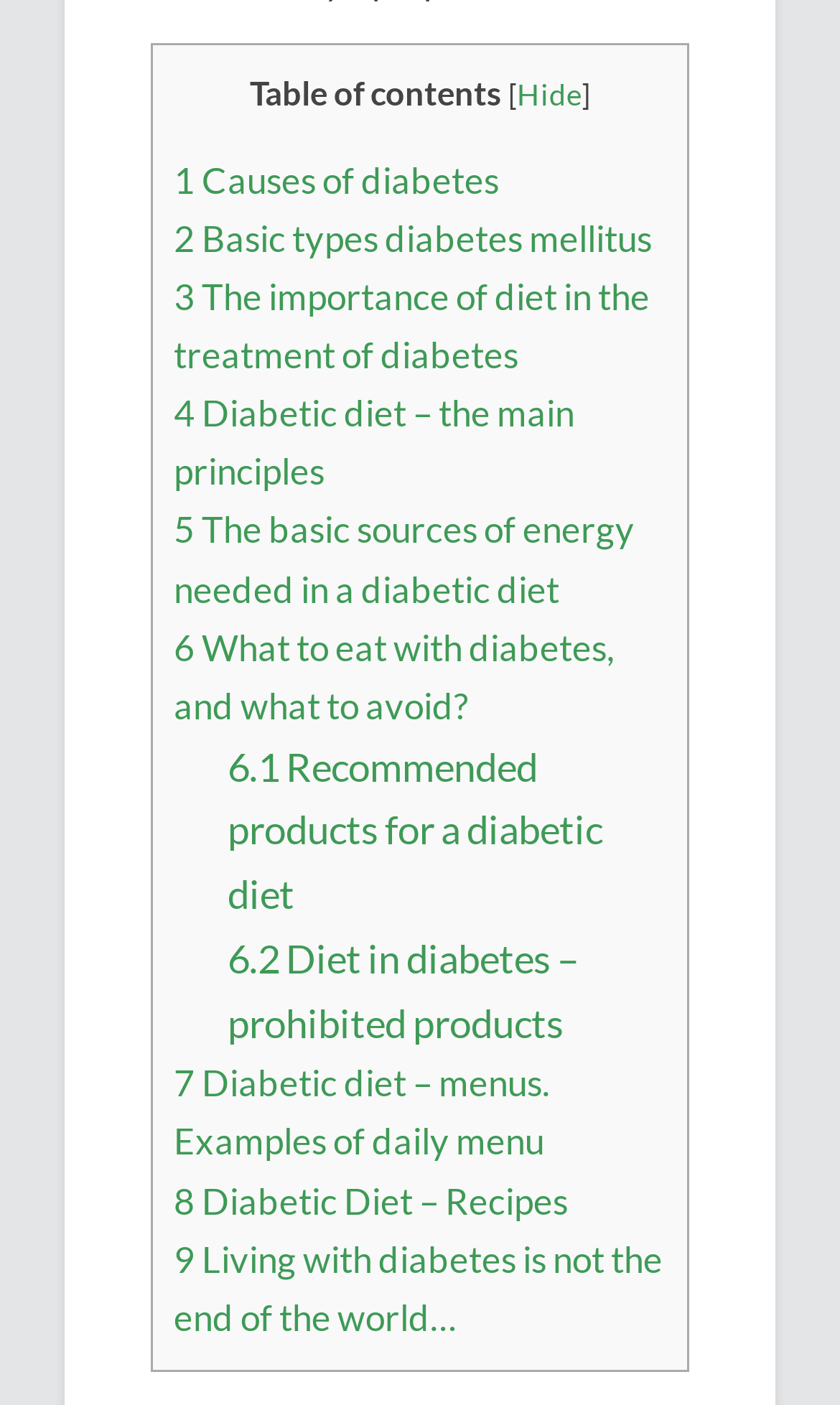How many links are in the table of contents?
Based on the visual details in the image, please answer the question thoroughly.

I counted the number of links starting from '1 Causes of diabetes' to '9 Living with diabetes is not the end of the world…' in the table of contents section.